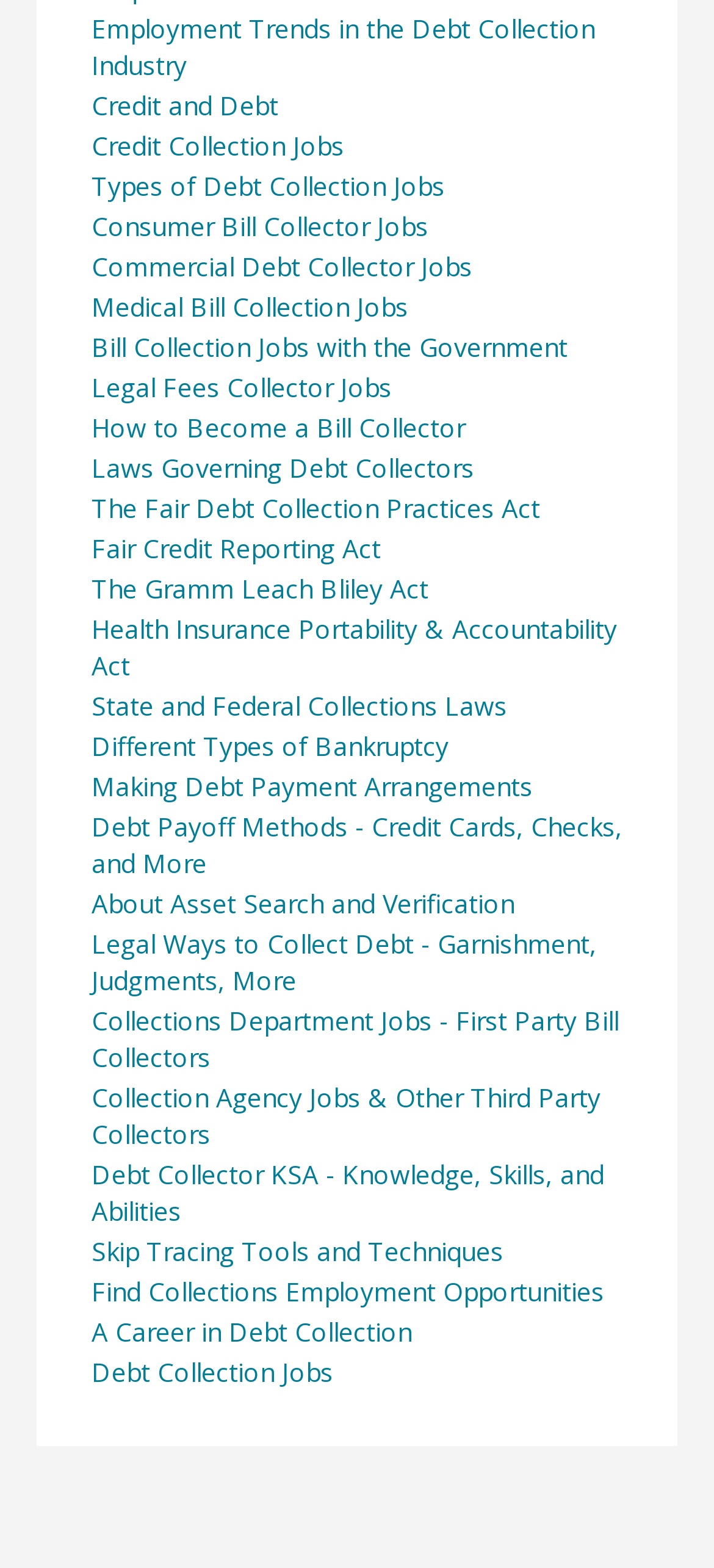What is the purpose of the link 'How to Become a Bill Collector'?
Please provide a comprehensive answer based on the details in the screenshot.

The link 'How to Become a Bill Collector' is likely intended to provide guidance or instructions for individuals who want to pursue a career as a bill collector. This can be inferred from the title of the link, which suggests that it will offer advice or steps to follow to achieve this goal.